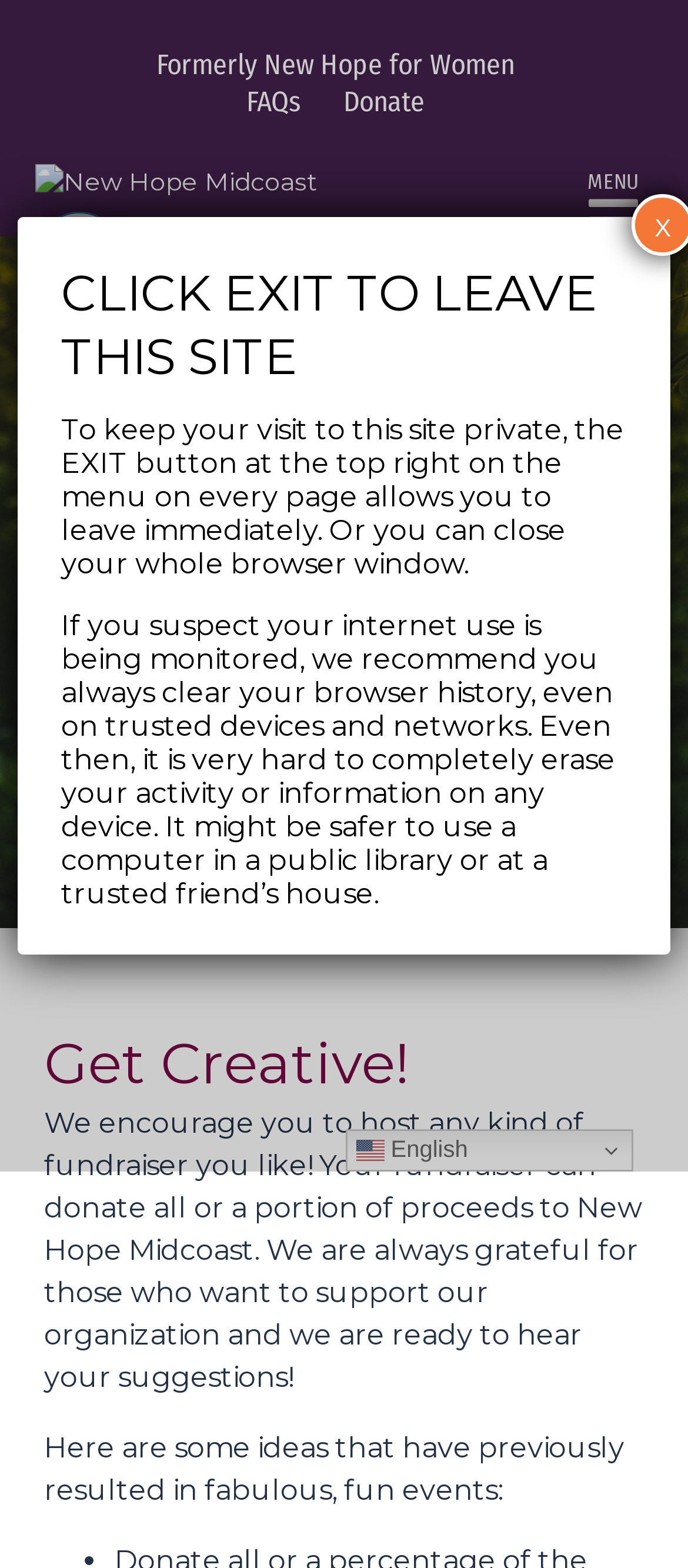Based on the element description "Return Policy", predict the bounding box coordinates of the UI element.

None